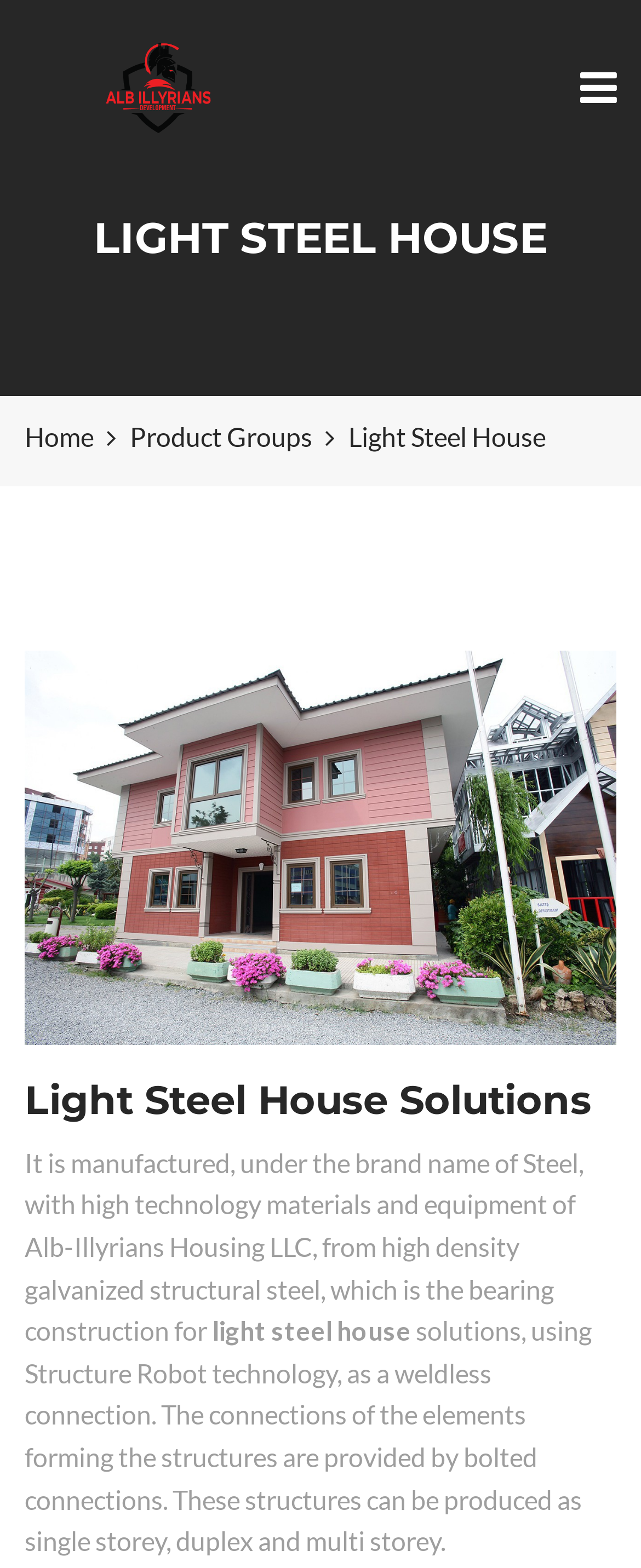Locate the bounding box coordinates of the UI element described by: "Home". The bounding box coordinates should consist of four float numbers between 0 and 1, i.e., [left, top, right, bottom].

[0.038, 0.268, 0.146, 0.288]